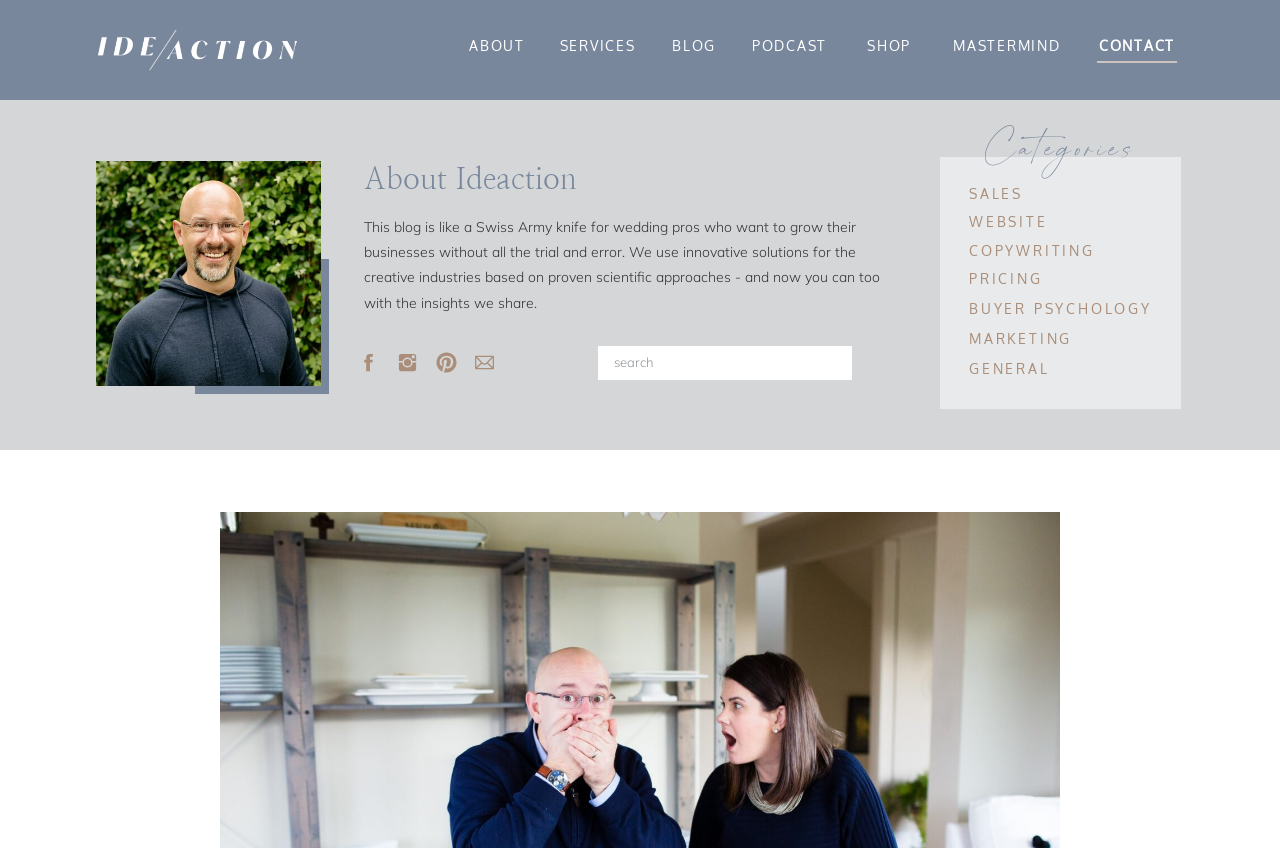Determine the bounding box coordinates of the UI element described below. Use the format (top-left x, top-left y, bottom-right x, bottom-right y) with floating point numbers between 0 and 1: MASTERMIND

[0.745, 0.042, 0.827, 0.066]